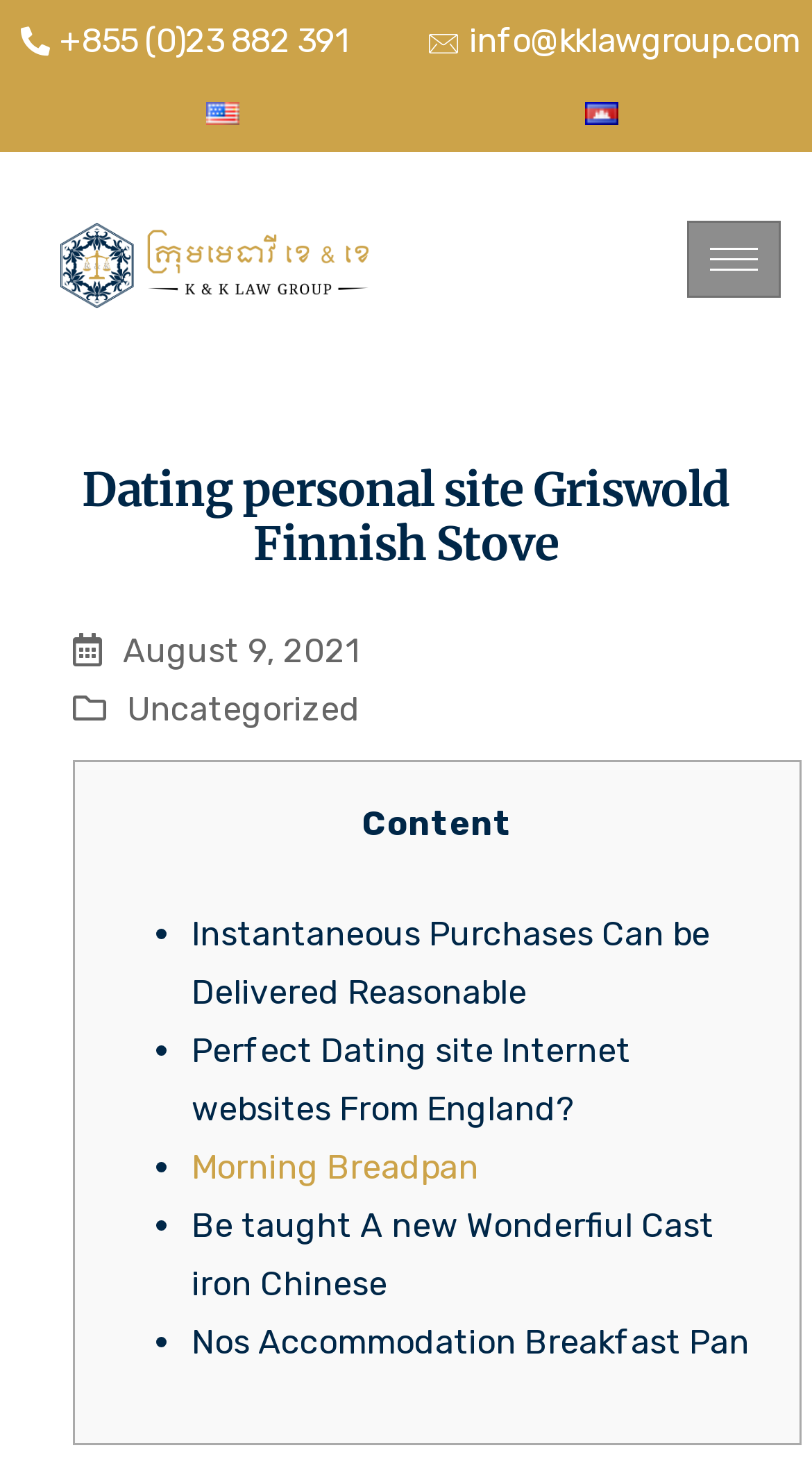Explain the features and main sections of the webpage comprehensively.

This webpage appears to be a personal dating site with a focus on Griswold Finnish Stove. At the top left, there are two links: a phone number "+855 (0)23 882 391" and an email address "info@kklawgroup.com", accompanied by a small image. To the right of these links, there are two more links: "en" and "km", each with a corresponding image.

Below these links, there is a header section with a button on the right side. The header section contains a heading that reads "Dating personal site Griswold Finnish Stove". Below the heading, there is a subheading with the date "August 9, 2021" and a link to "Uncategorized".

The main content of the webpage is organized in a table layout. It starts with a heading "Content" followed by a list of bullet points. The list contains four items: "Instantaneous Purchases Can be Delivered Reasonable", "Perfect Dating site Internet websites From England?", "Morning Breadpan", and "Be taught A new Wonderfiul Cast iron Chinese Nos Accommodation Breakfast Pan". The last item is a link to "Morning Breadpan".